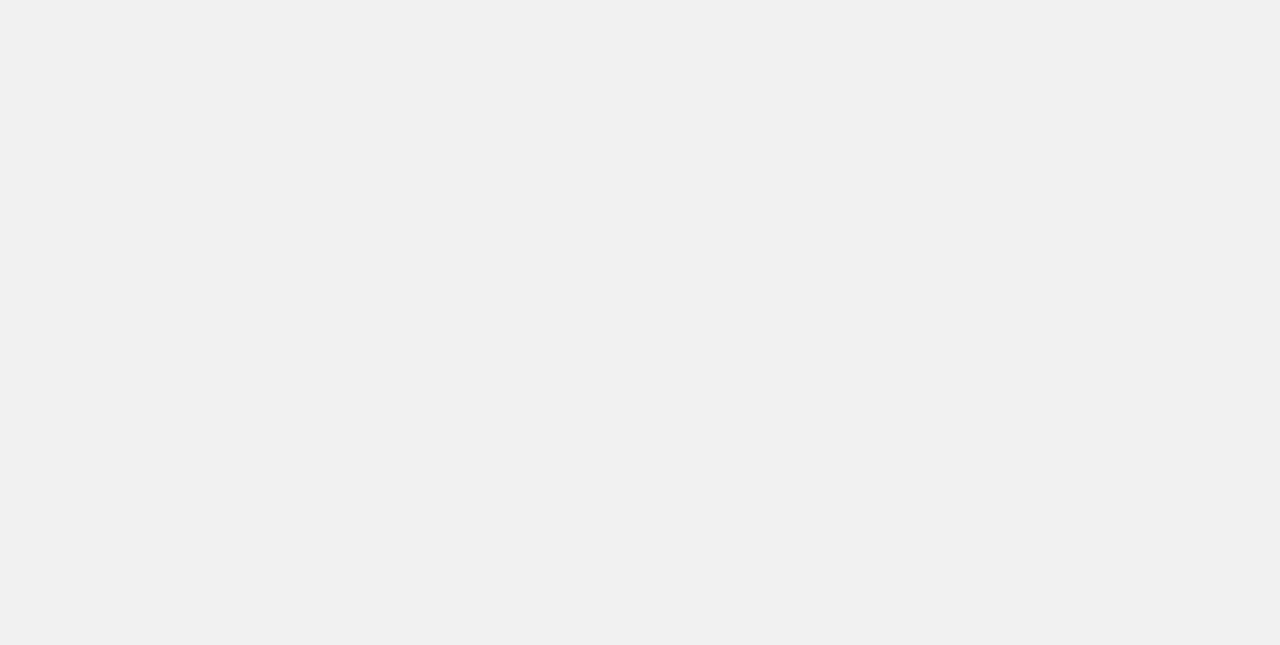Predict the bounding box coordinates of the UI element that matches this description: "trout lily". The coordinates should be in the format [left, top, right, bottom] with each value between 0 and 1.

[0.789, 0.715, 0.838, 0.751]